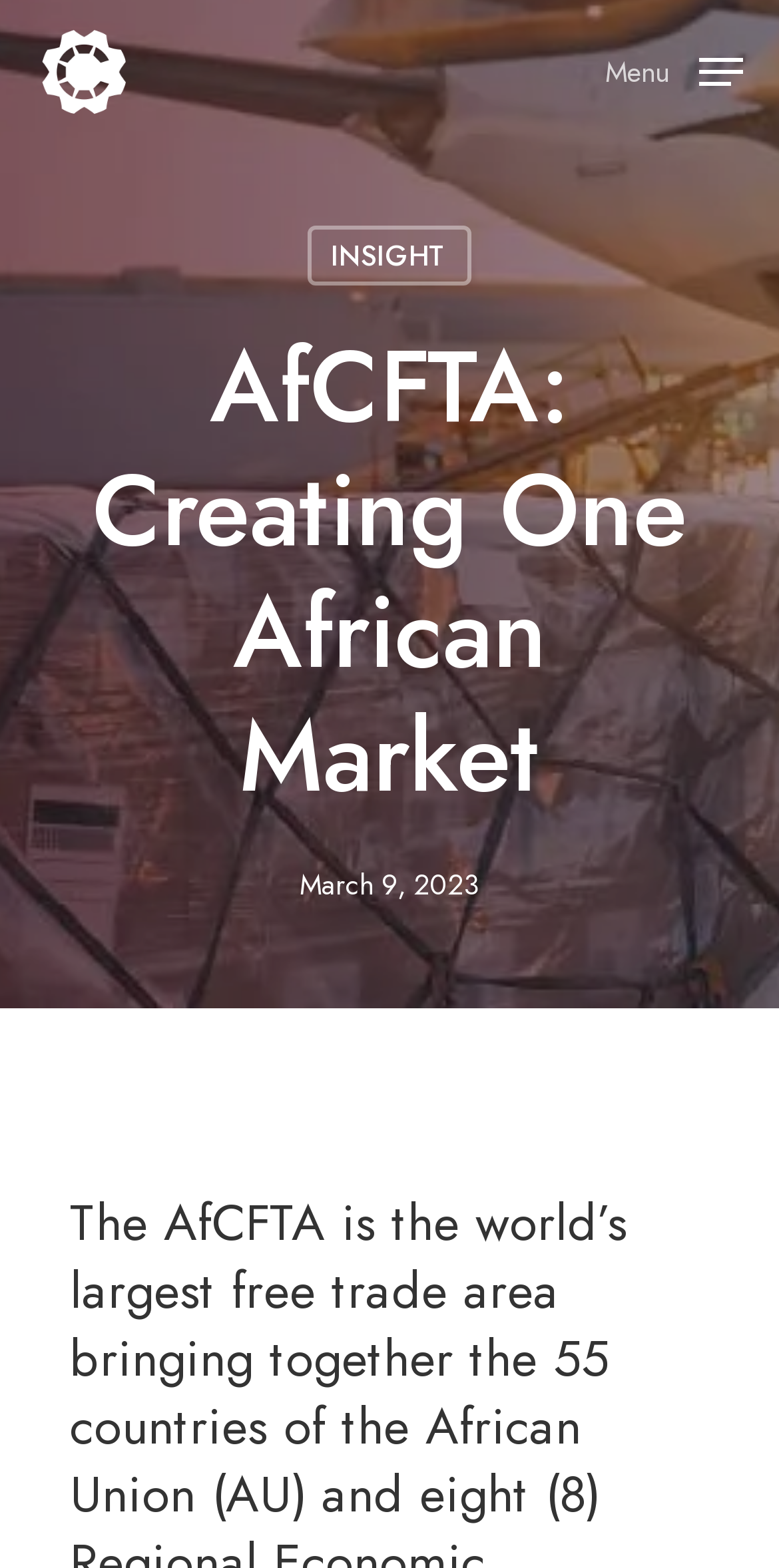Answer the following query with a single word or phrase:
Is the navigation menu expanded?

No